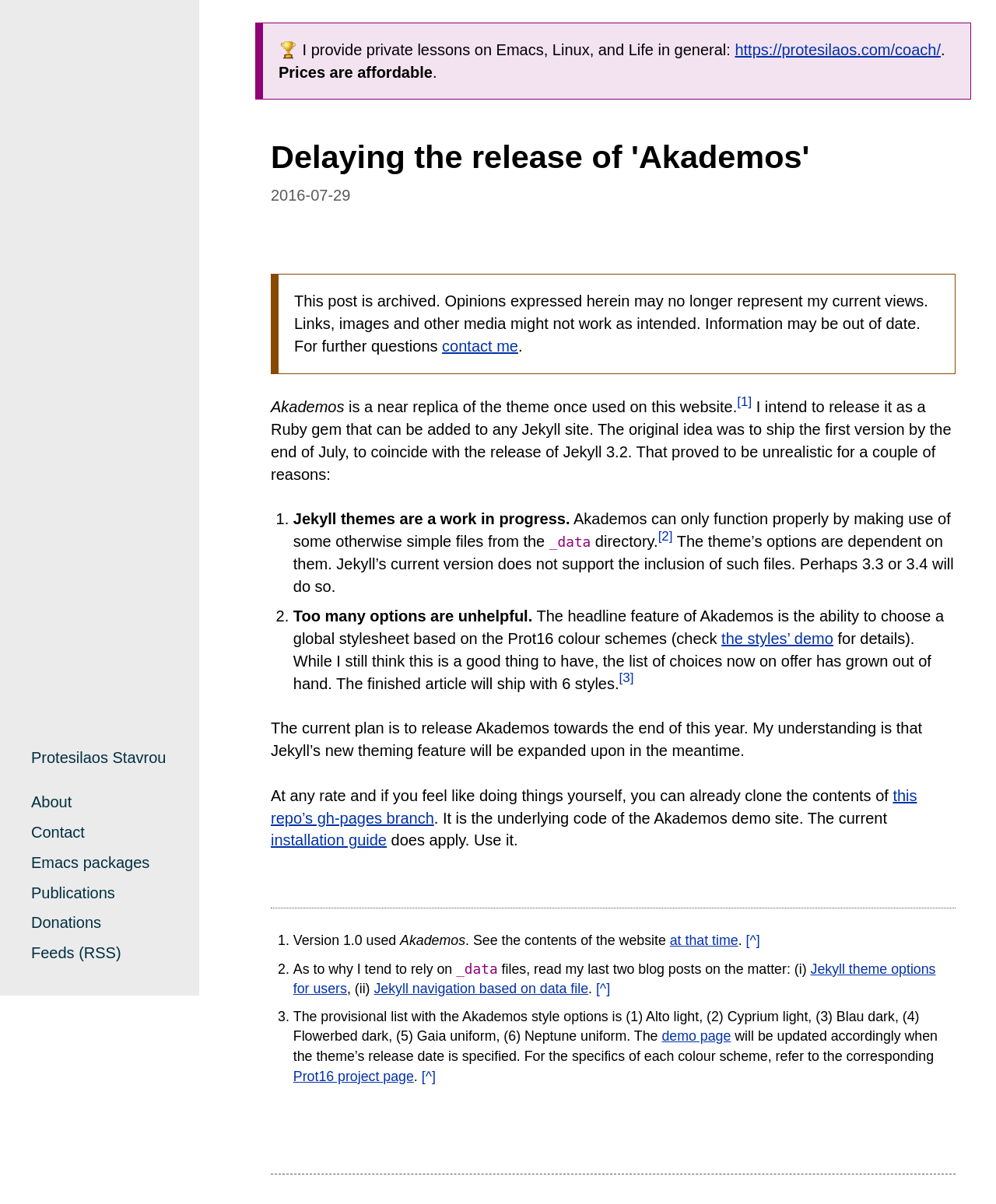Provide the bounding box coordinates of the HTML element described by the text: "abril 2020". The coordinates should be in the format [left, top, right, bottom] with values between 0 and 1.

None